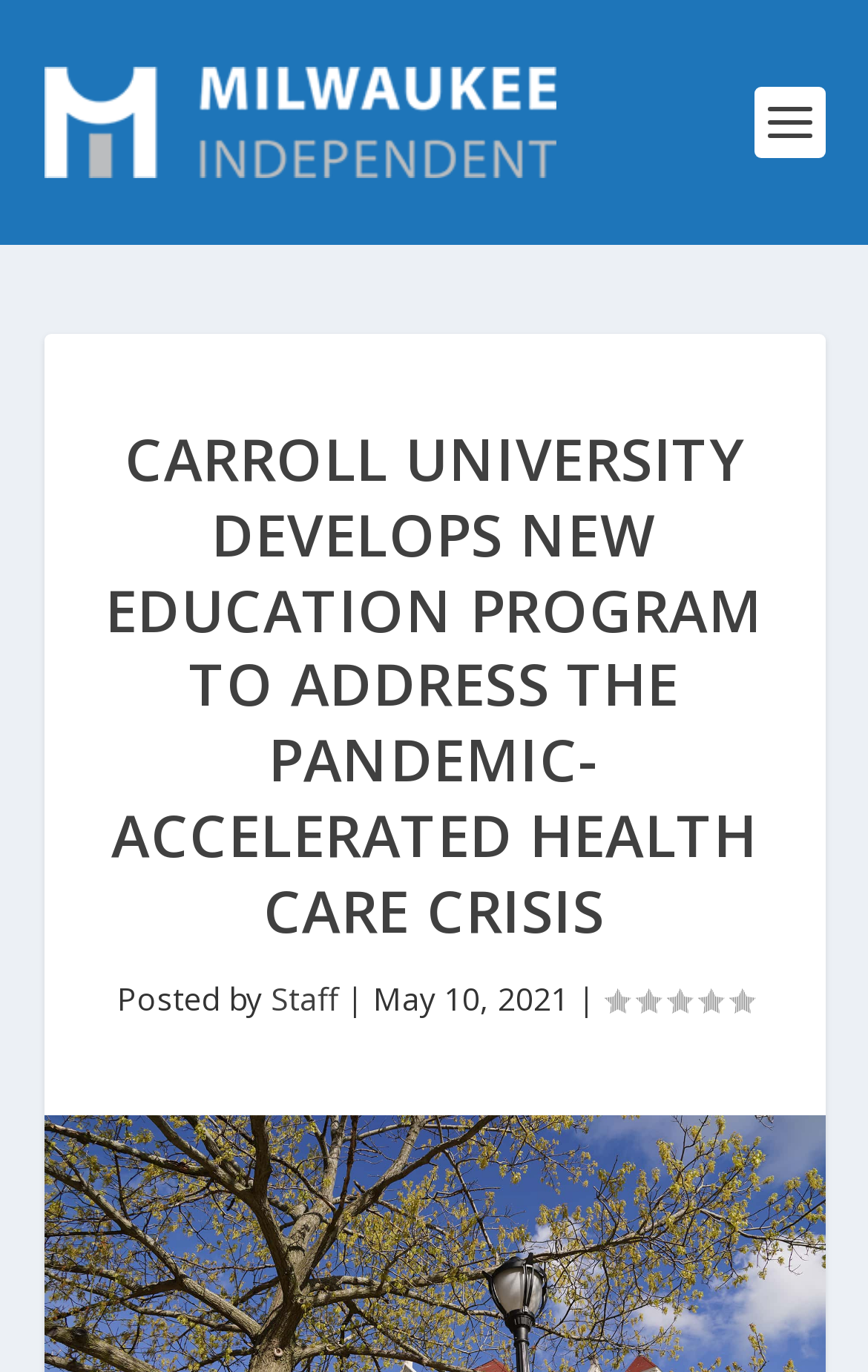What is the name of the university?
Use the information from the screenshot to give a comprehensive response to the question.

I inferred this answer by looking at the root element of the webpage, which contains the title 'Carroll University develops new education program to address the pandemic-accelerated health care crisis | Milwaukee Independent'. The first part of the title mentions the university's name, which is Carroll University.